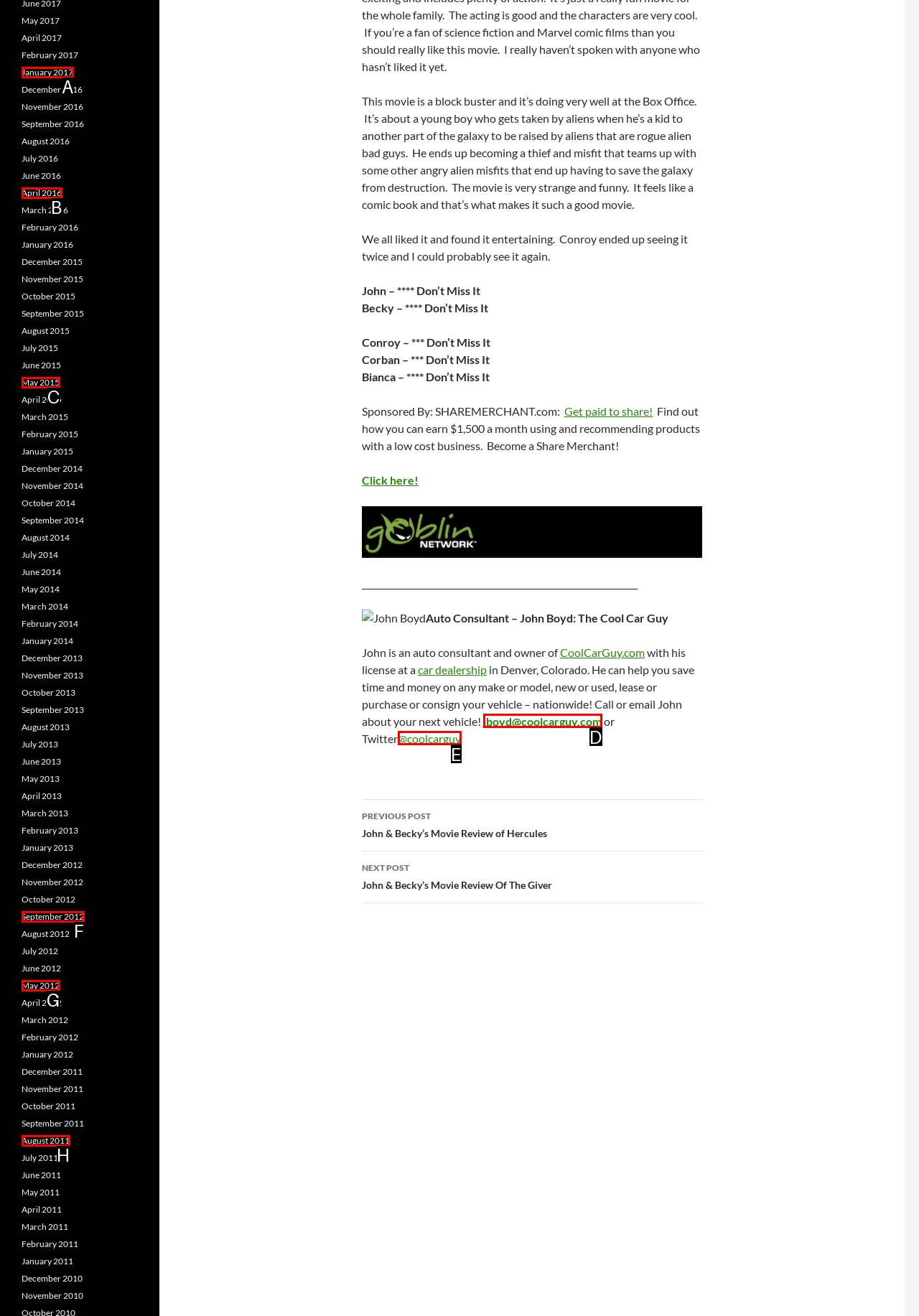Tell me which one HTML element best matches the description: jboyd@coolcarguy.com
Answer with the option's letter from the given choices directly.

D